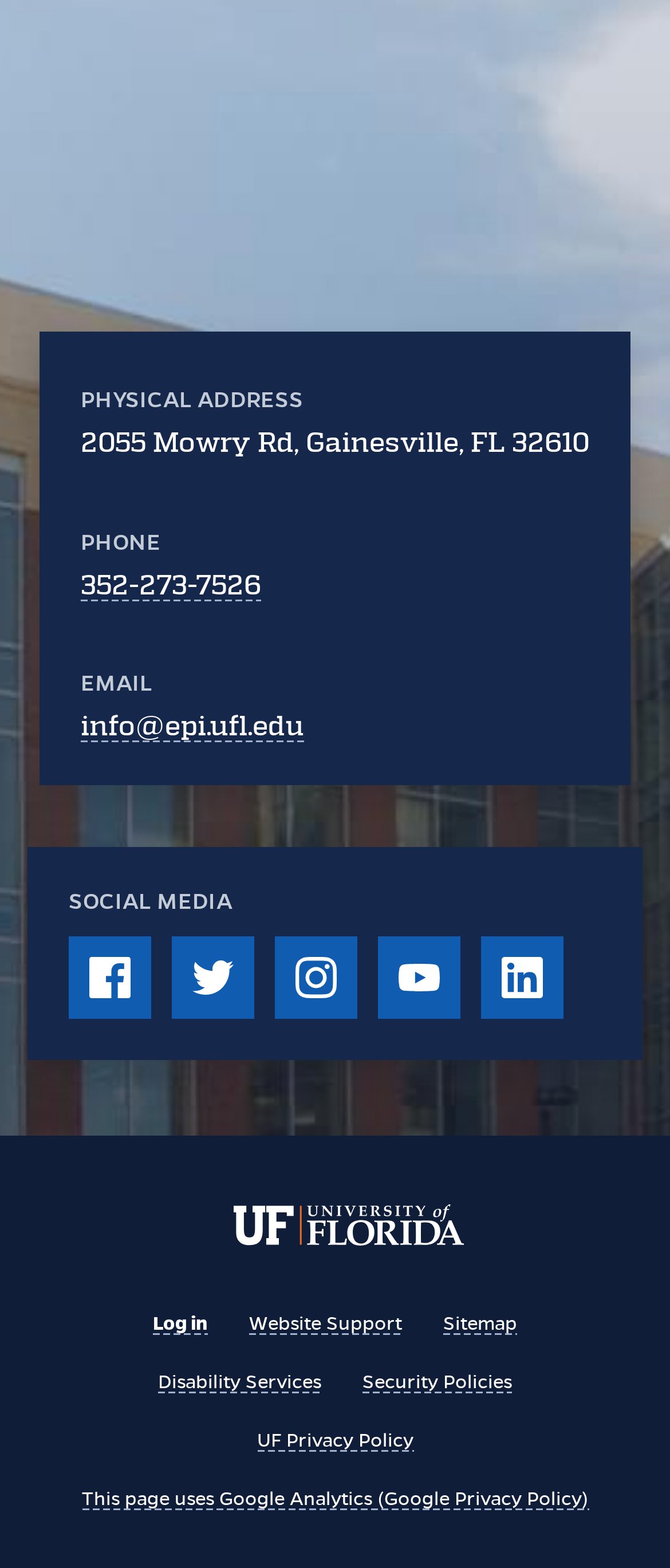Locate the bounding box coordinates of the clickable region to complete the following instruction: "Contact via email."

[0.121, 0.453, 0.454, 0.474]